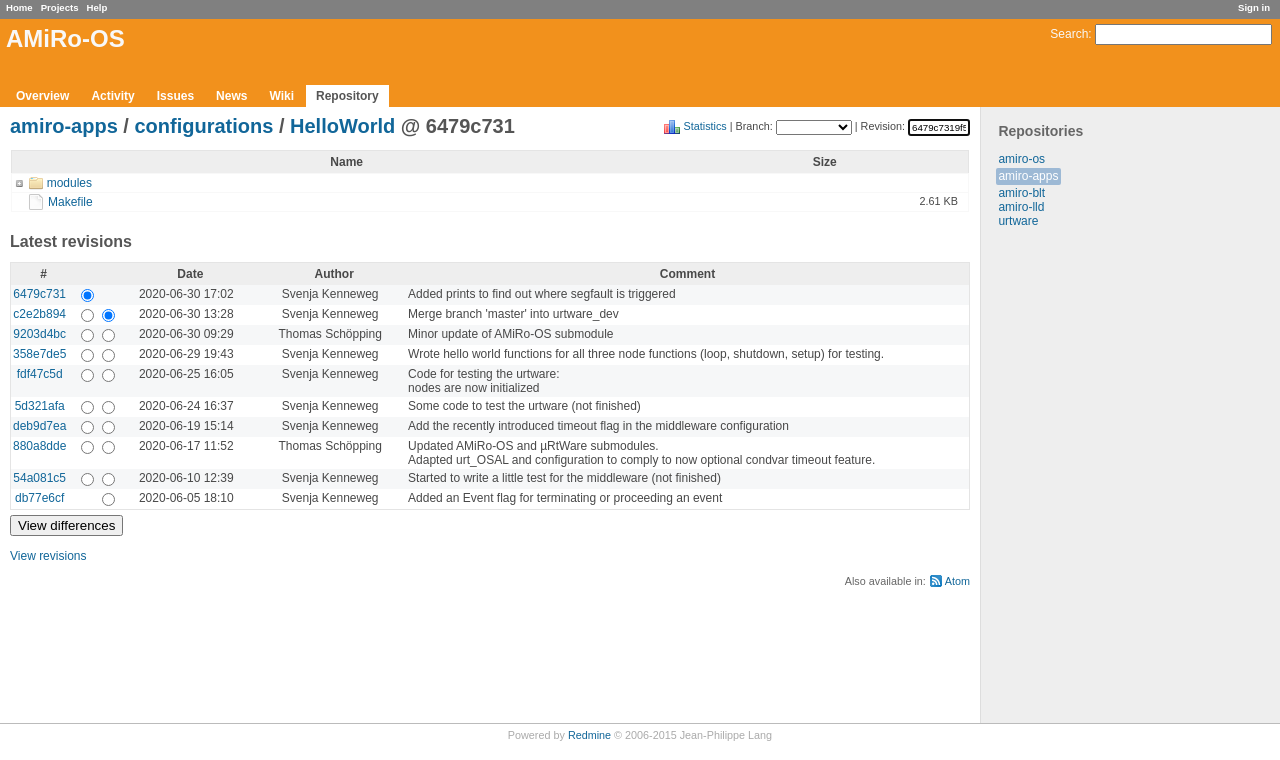What is the name of the repository?
Using the information from the image, provide a comprehensive answer to the question.

I found the answer by looking at the heading 'Repositories' and the link 'amiro-os' underneath it, which suggests that 'amiro-os' is one of the repositories.